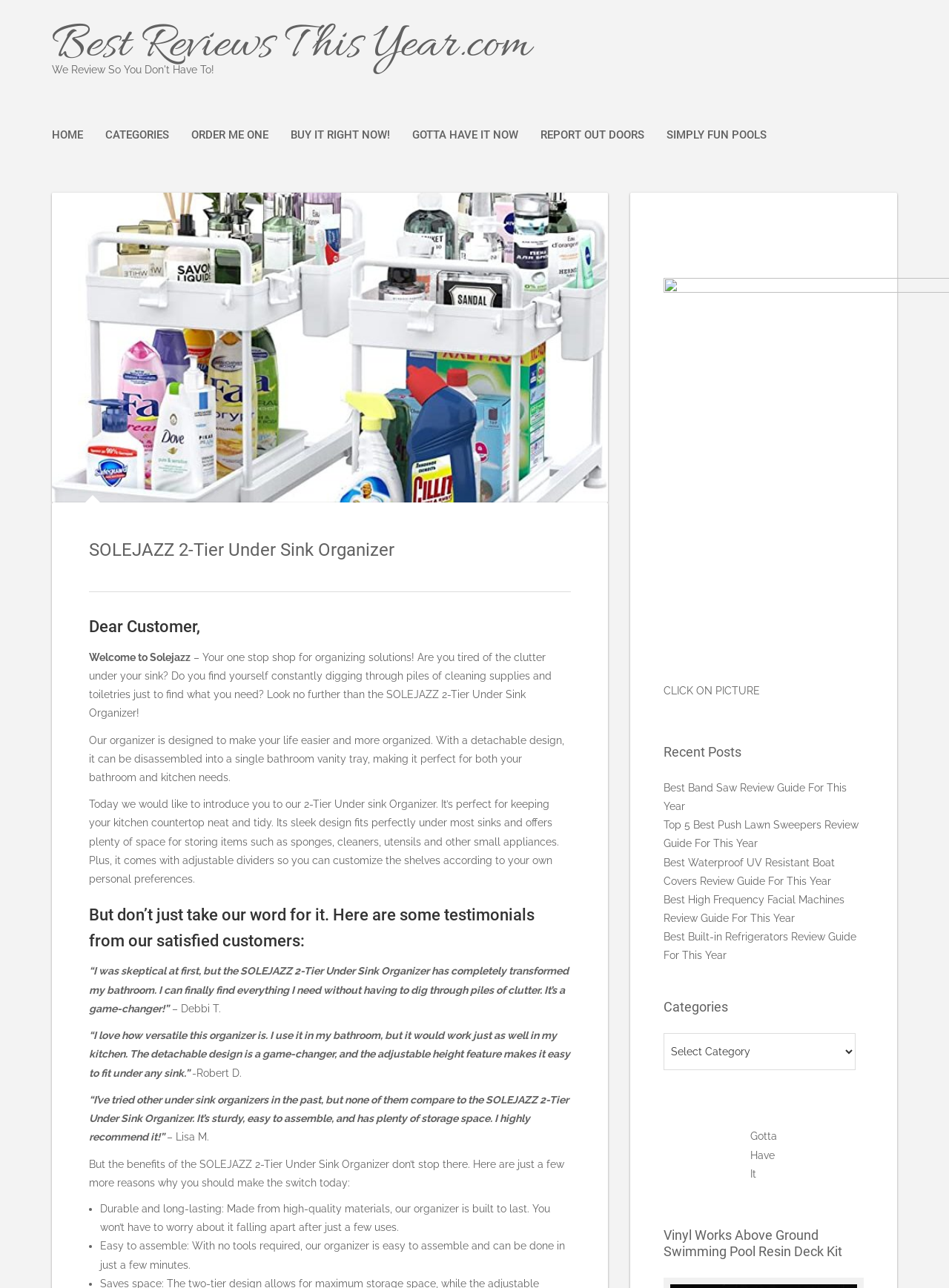Locate the bounding box coordinates of the area where you should click to accomplish the instruction: "Click on the 'CATEGORIES' link".

[0.111, 0.099, 0.178, 0.112]